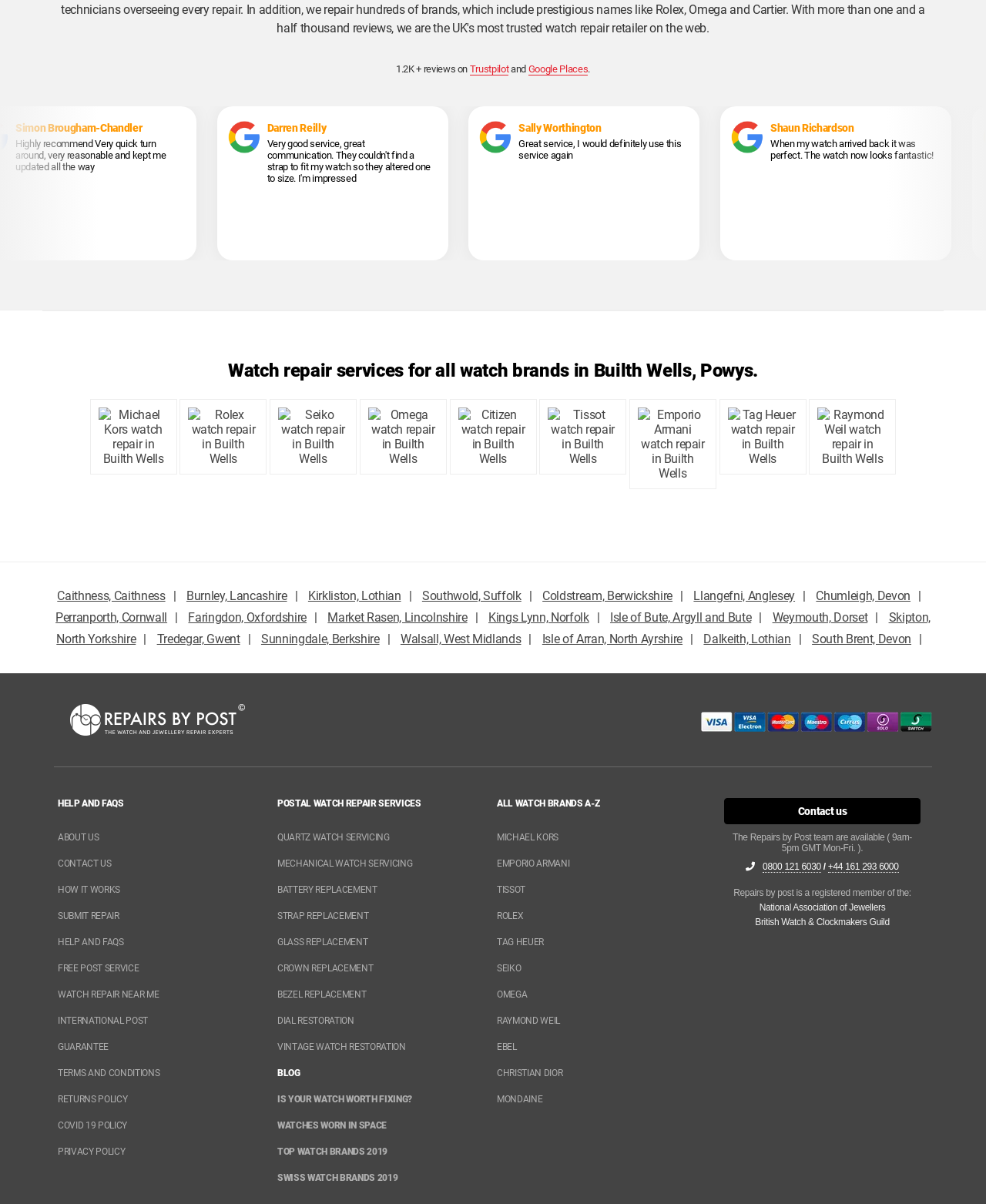Please specify the bounding box coordinates in the format (top-left x, top-left y, bottom-right x, bottom-right y), with values ranging from 0 to 1. Identify the bounding box for the UI component described as follows: Swiss watch brands 2019

[0.281, 0.974, 0.403, 0.983]